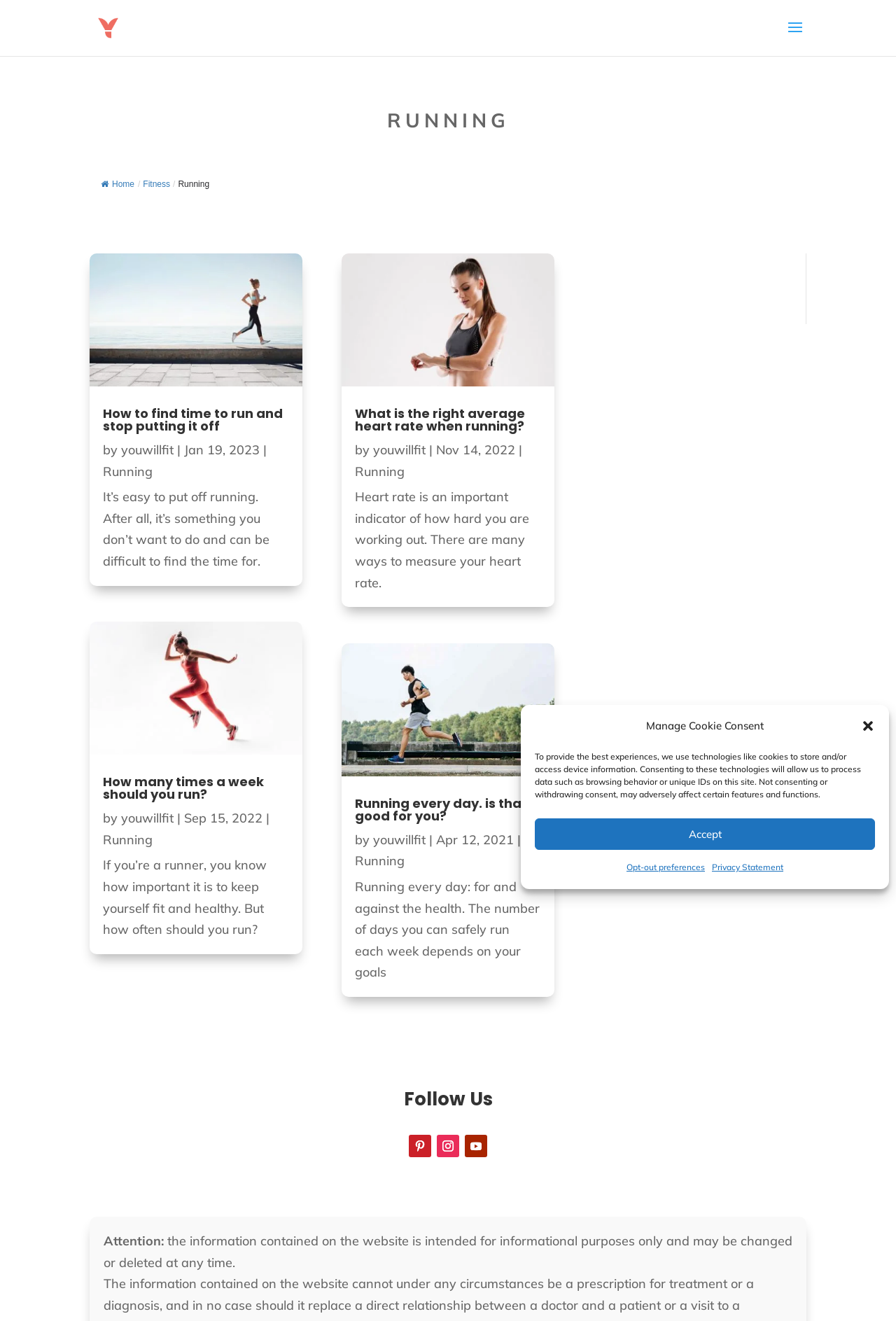What is the purpose of the dialog at the top?
Based on the screenshot, answer the question with a single word or phrase.

Manage Cookie Consent